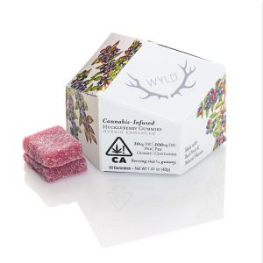Describe all elements and aspects of the image.

The image showcases a box of Wyld Huckleberry Gummies, a cannabis-infused edible product. The packaging is uniquely designed, featuring vibrant floral illustrations and the Wyld logo prominently displayed. The box is labeled as containing "Cannabis-Infused Huckleberry gummies," indicating a dosage of 100mg of THC and 100mg of CBD, with 10 gummies included in the package. Three gummies are visible in the foreground, offering a glimpse of the product inside. The background is clean and minimal, allowing the colorful box and gummies to stand out, highlighting the appealing and gourmet nature of these edibles. This product is a part of the Wyld Edibles line, known for combining delicious flavors with cannabis for a unique treat.